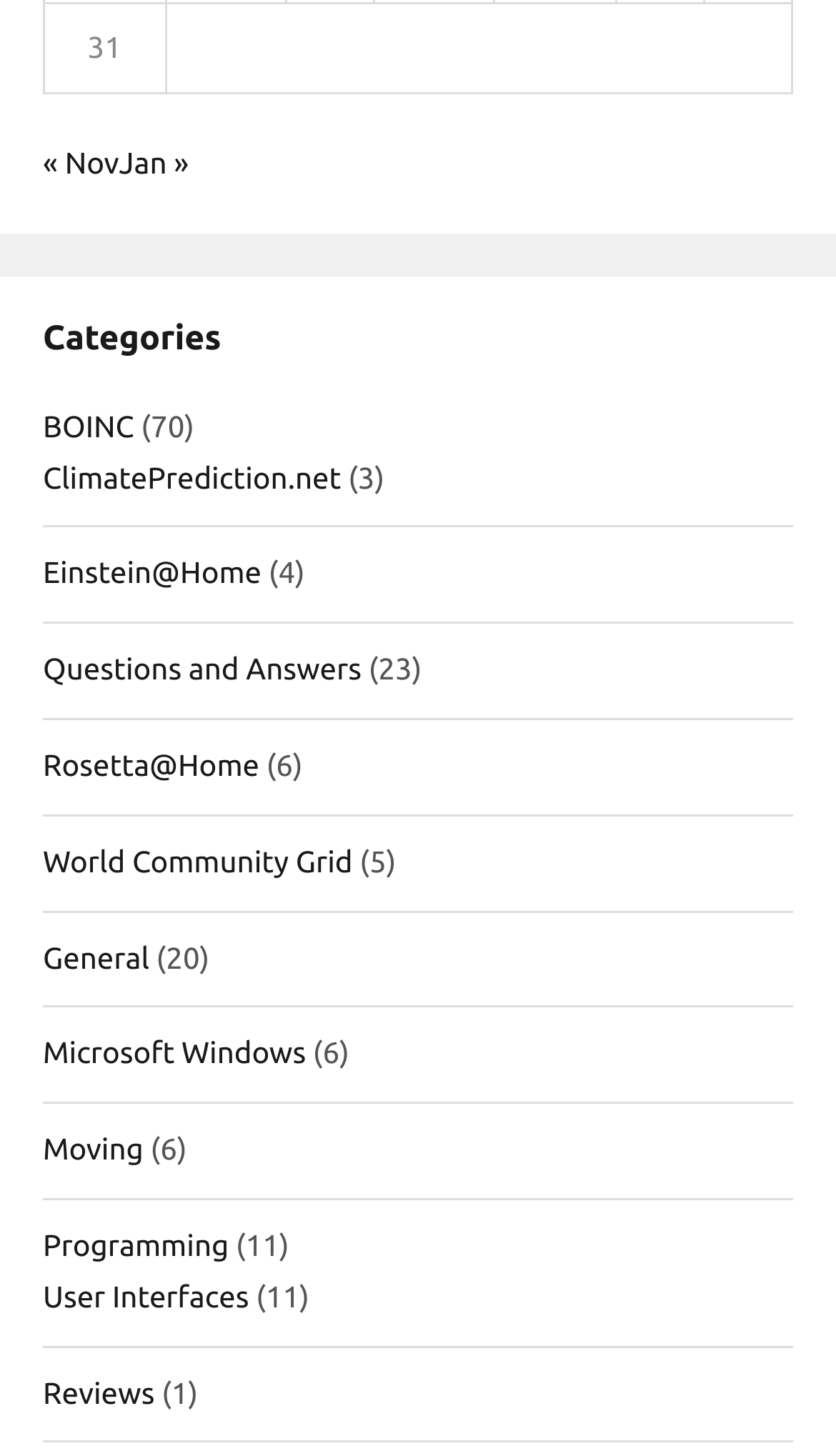How many projects are under the 'Reviews' category?
From the details in the image, answer the question comprehensively.

I looked at the StaticText next to the 'Reviews' link, and it says '(1)', which indicates the number of projects under that category.